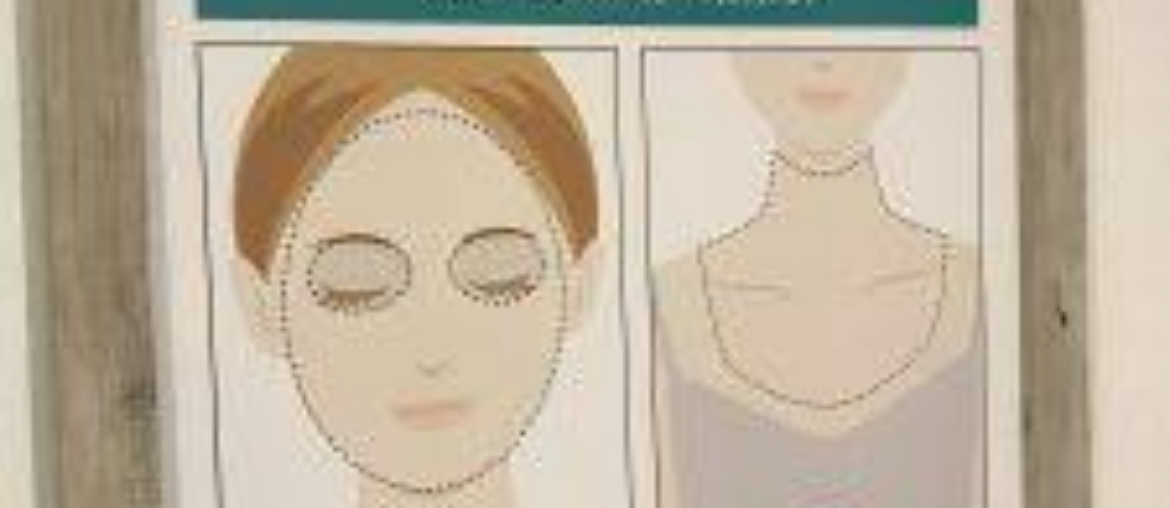What do the dashed outlines represent?
Ensure your answer is thorough and detailed.

The dashed outlines in the illustration indicate the target zones for the application of skincare products or techniques, suggesting the precision involved in the treatment process.